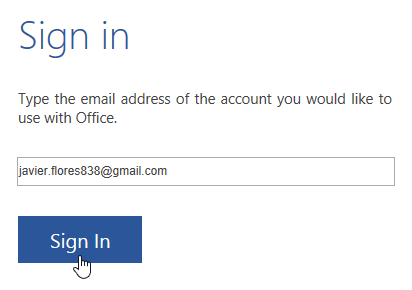Respond with a single word or phrase to the following question:
What is the design standard of the interface?

Clean and professional